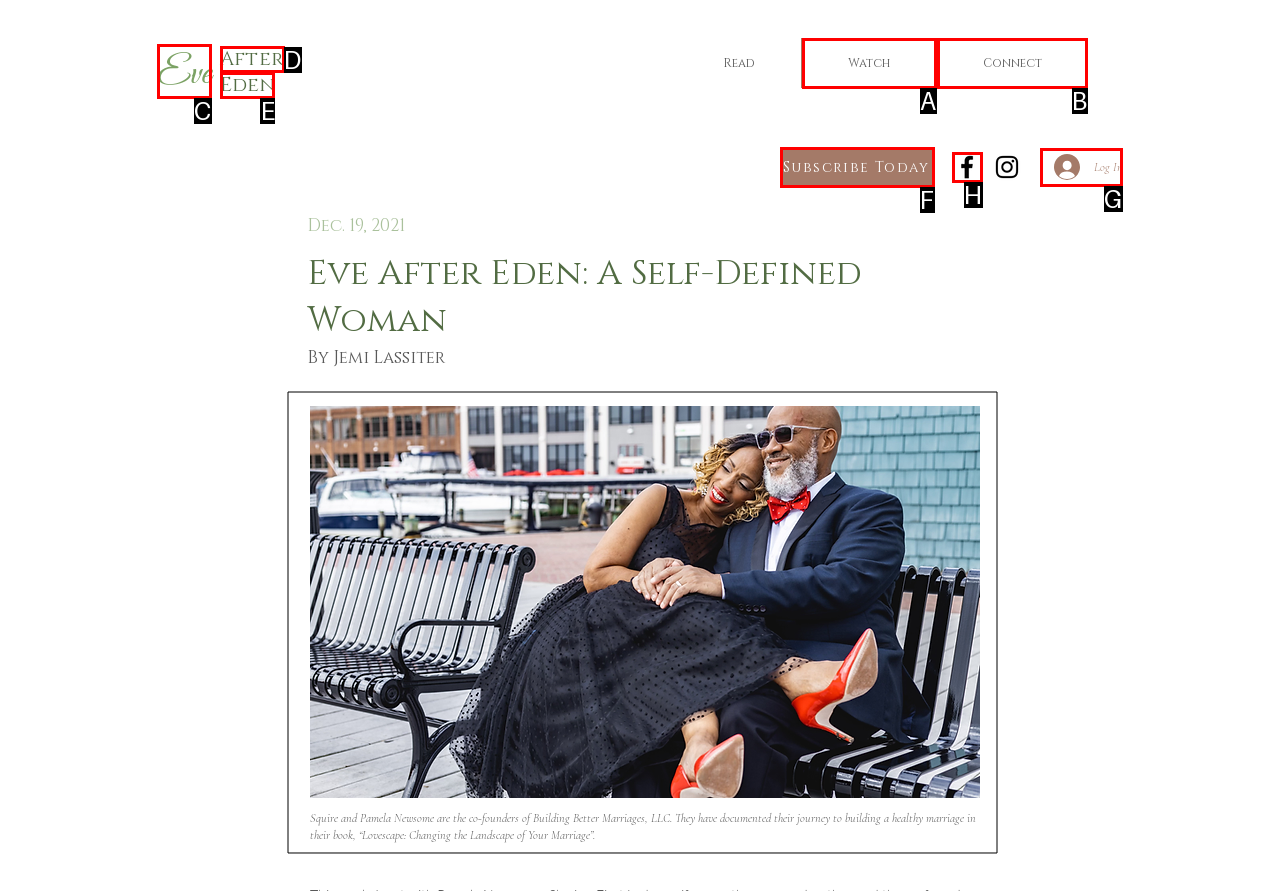Identify which lettered option to click to carry out the task: Click on the 'Subscribe Today' button. Provide the letter as your answer.

F